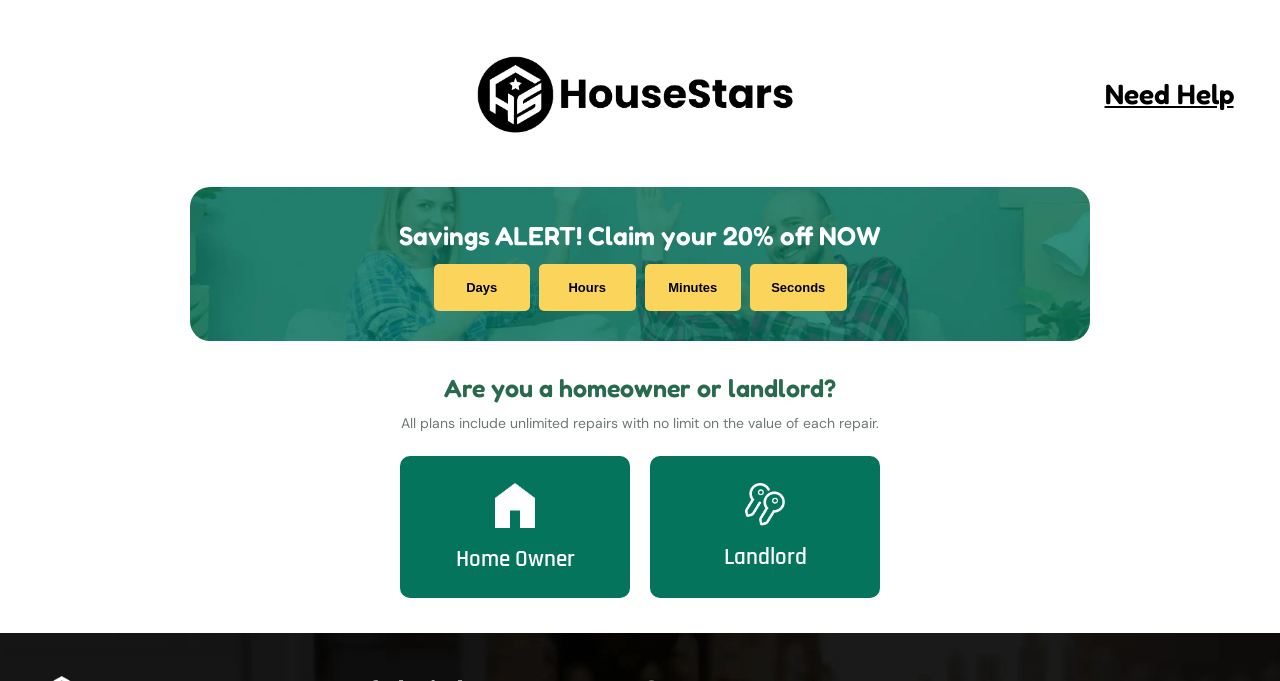How many types of cover plans are mentioned?
Using the visual information from the image, give a one-word or short-phrase answer.

Two